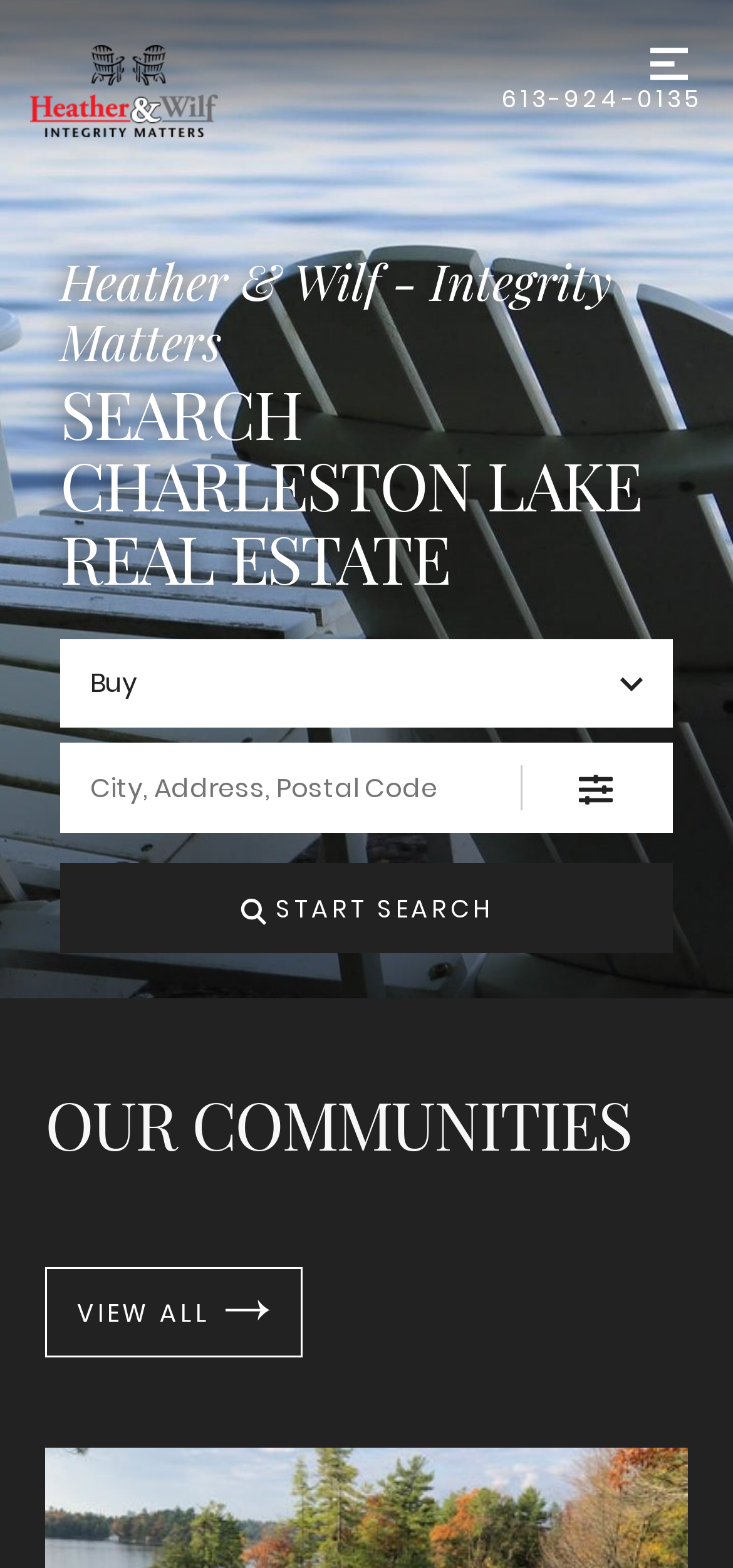Identify the bounding box coordinates of the element that should be clicked to fulfill this task: "Start search". The coordinates should be provided as four float numbers between 0 and 1, i.e., [left, top, right, bottom].

[0.082, 0.551, 0.918, 0.608]